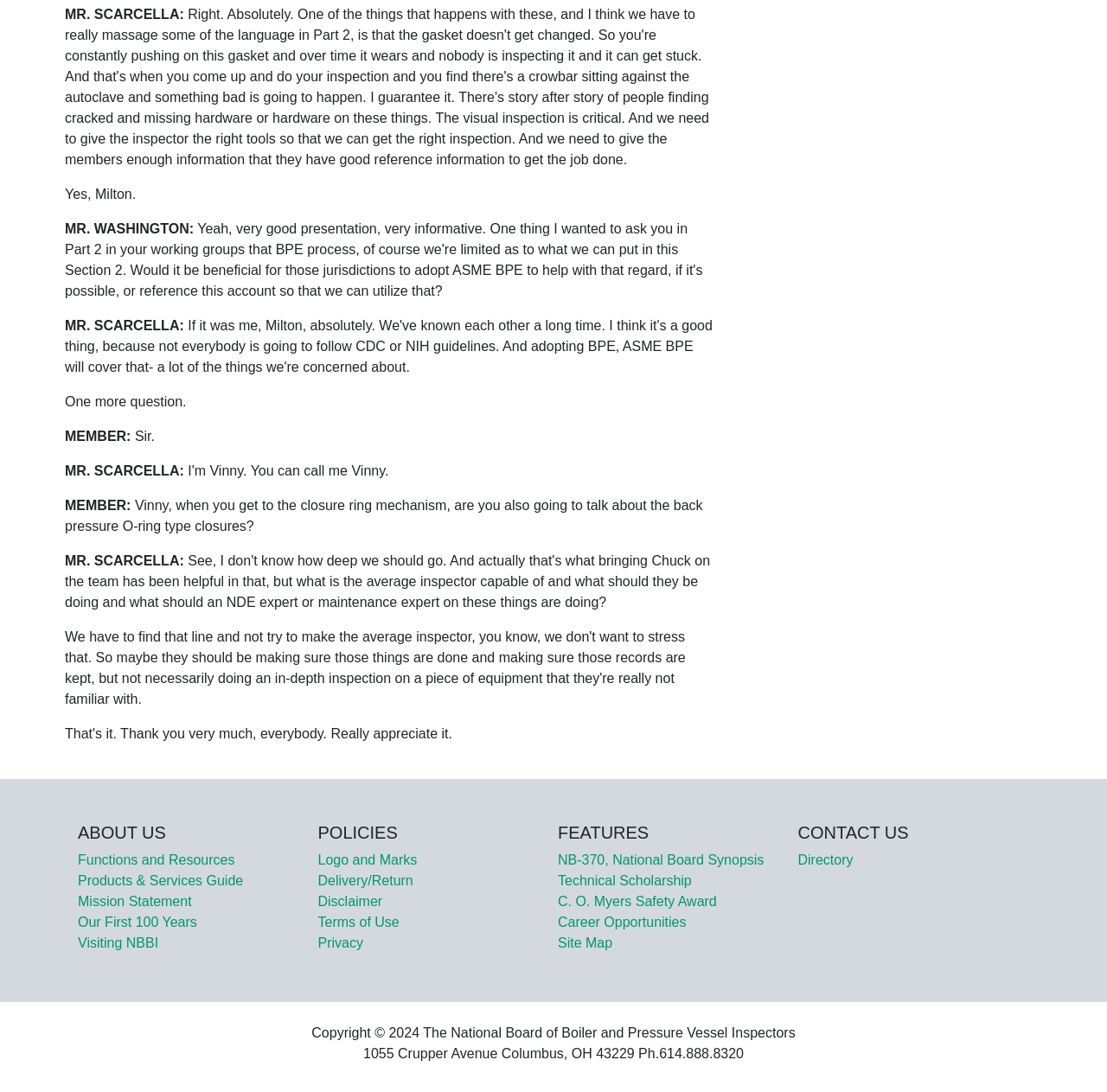Provide the bounding box coordinates for the area that should be clicked to complete the instruction: "View 'Mission Statement'".

[0.07, 0.819, 0.173, 0.832]